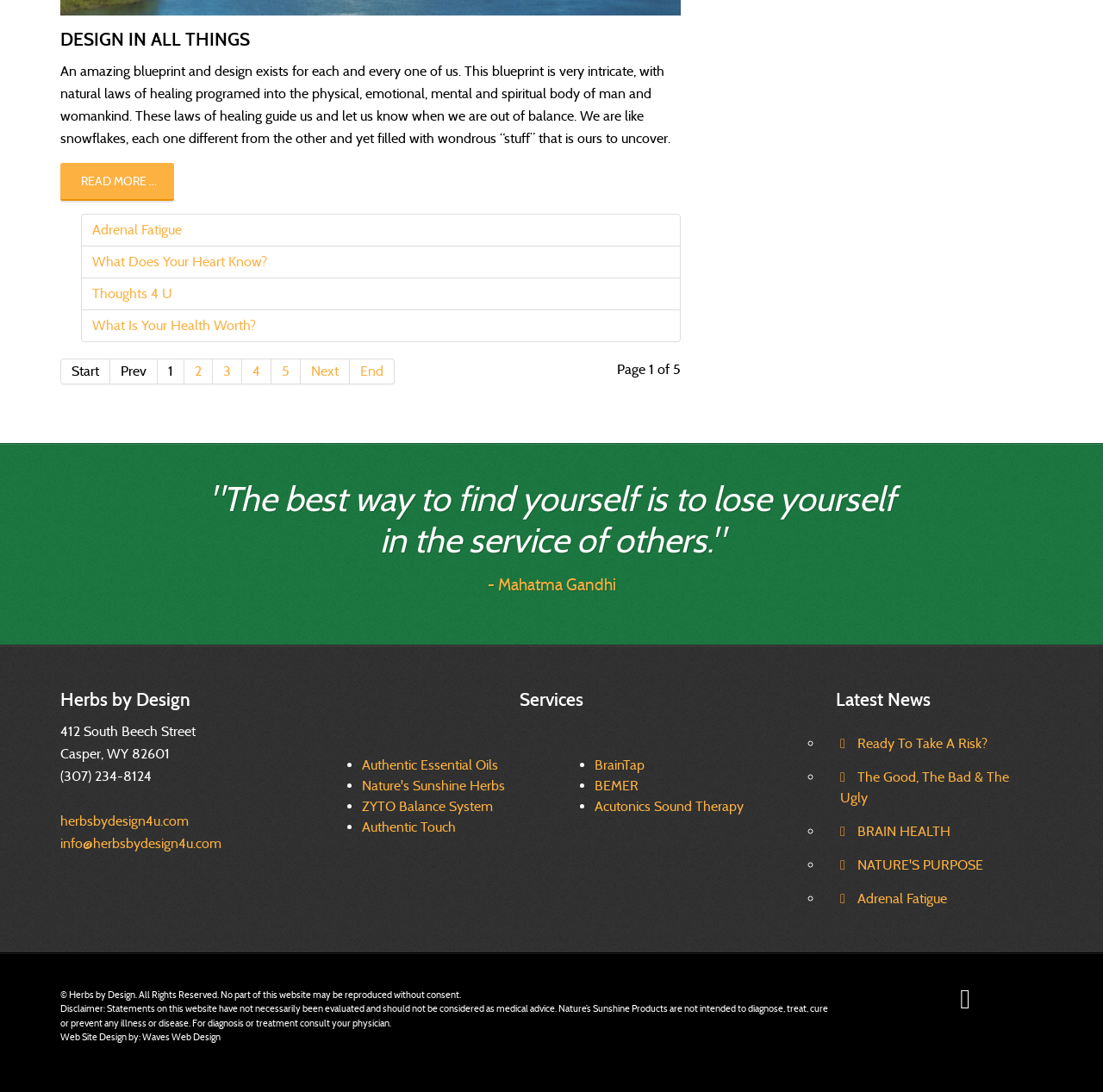Please identify the bounding box coordinates of the clickable area that will allow you to execute the instruction: "View latest news about brain health".

[0.746, 0.748, 0.957, 0.775]